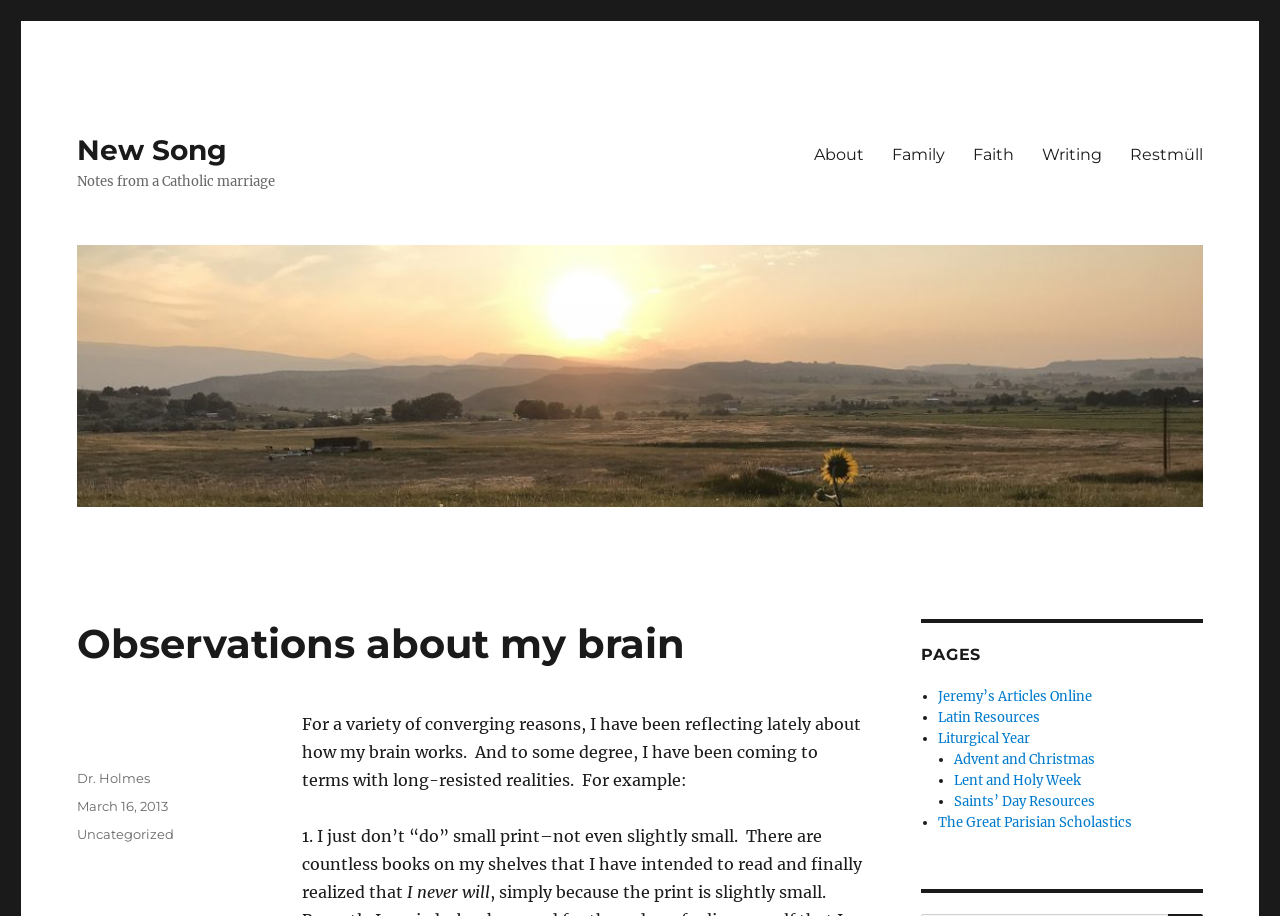Indicate the bounding box coordinates of the clickable region to achieve the following instruction: "View the 'Family' category."

[0.686, 0.145, 0.749, 0.191]